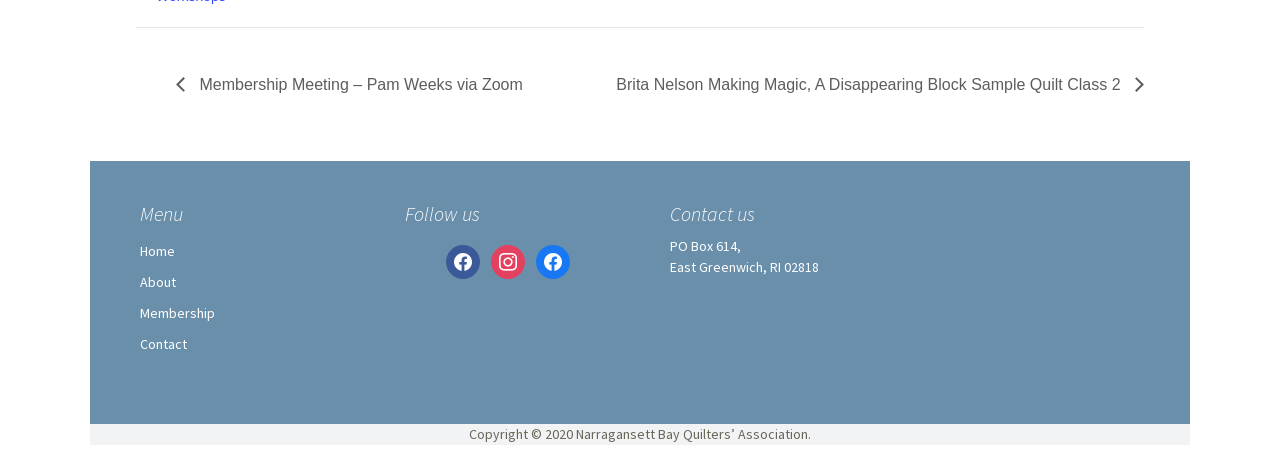Kindly determine the bounding box coordinates for the clickable area to achieve the given instruction: "View About page".

[0.109, 0.582, 0.138, 0.62]